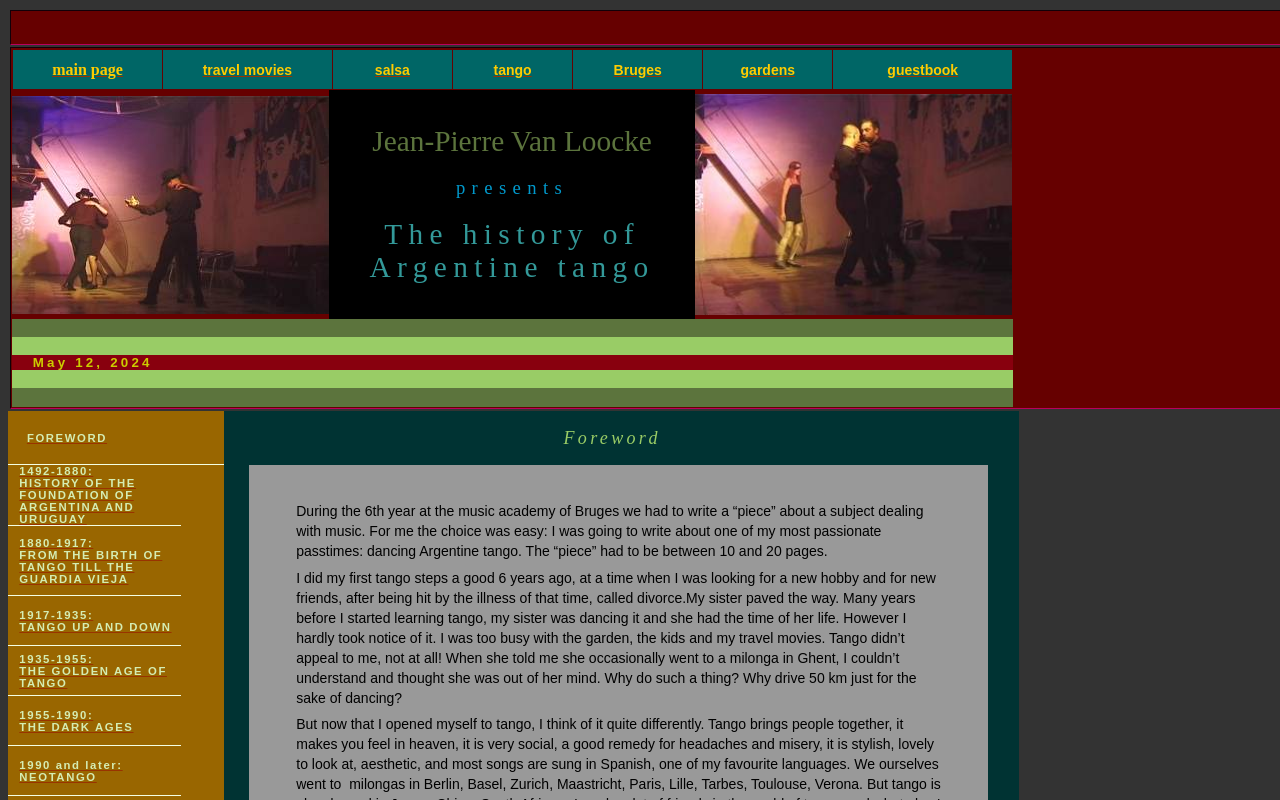Utilize the details in the image to thoroughly answer the following question: How many images are there in the second table?

I counted the number of images in the second table, which are two, one in the first row and one in the second row.